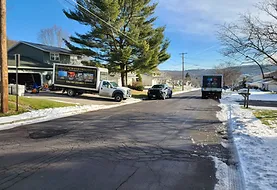How many service vehicles are parked on the road?
Based on the screenshot, provide your answer in one word or phrase.

Two